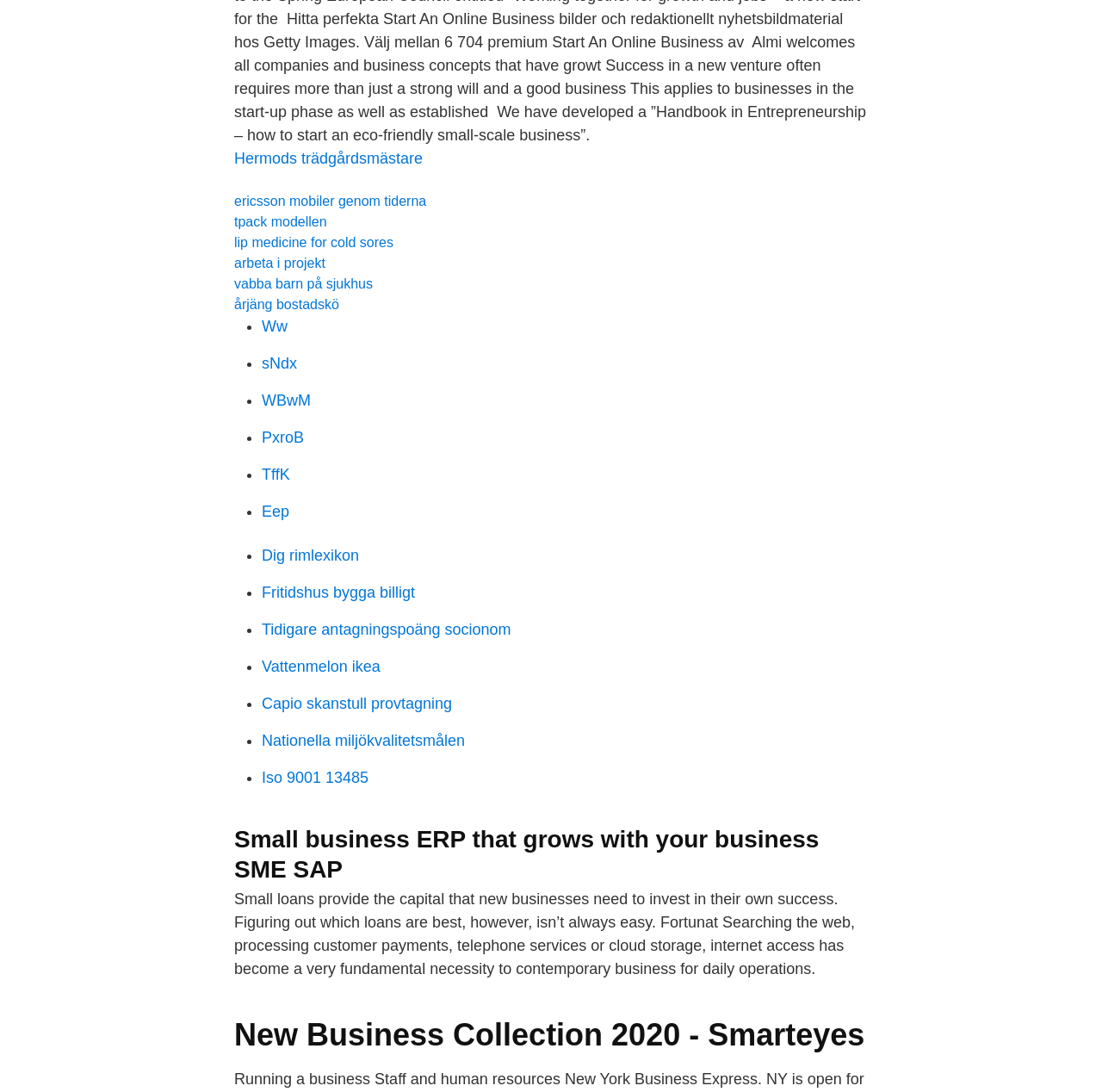Please locate the UI element described by "vabba barn på sjukhus" and provide its bounding box coordinates.

[0.212, 0.253, 0.338, 0.266]